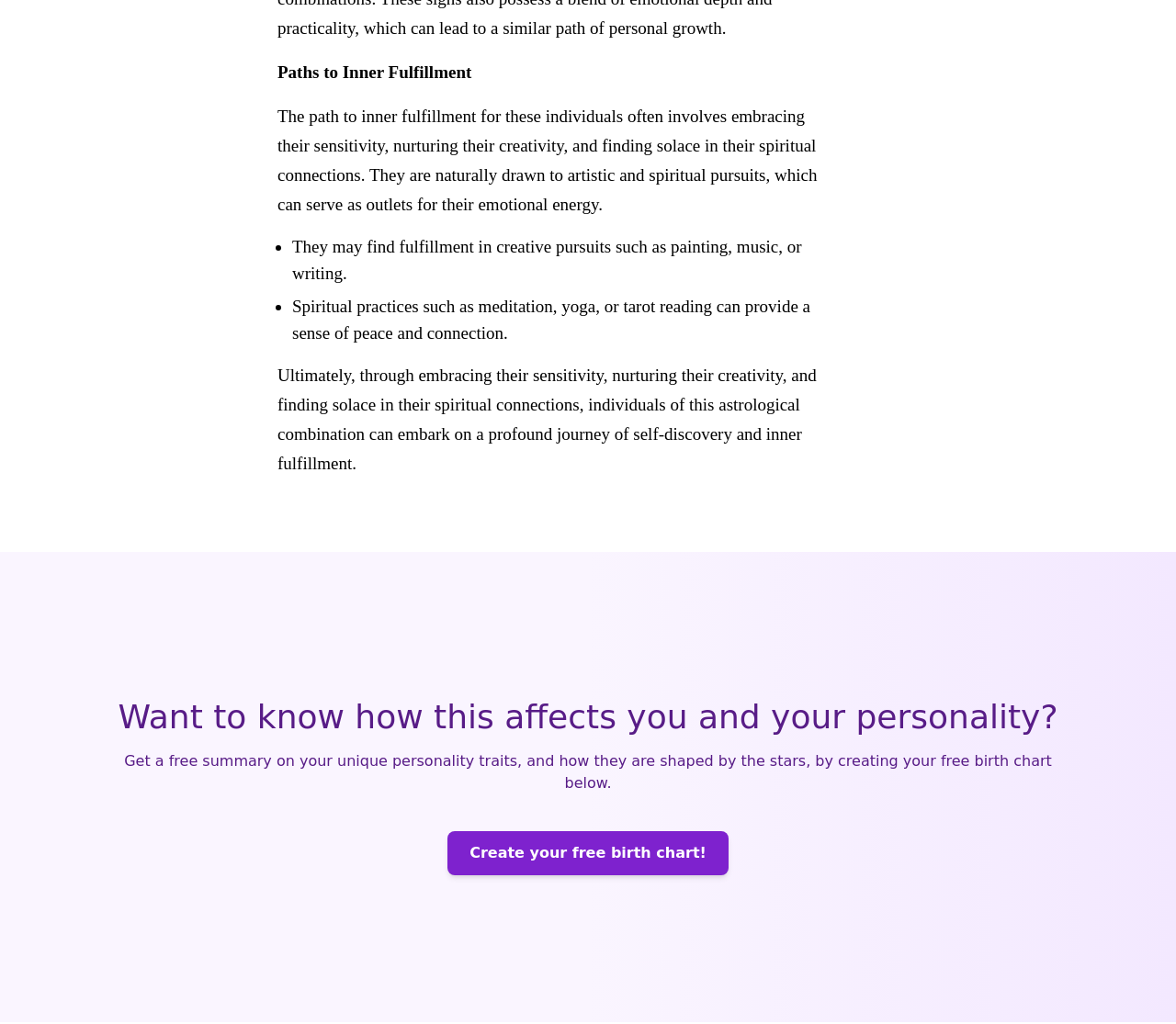Extract the bounding box of the UI element described as: "Part of Fortune".

[0.8, 0.747, 0.876, 0.769]